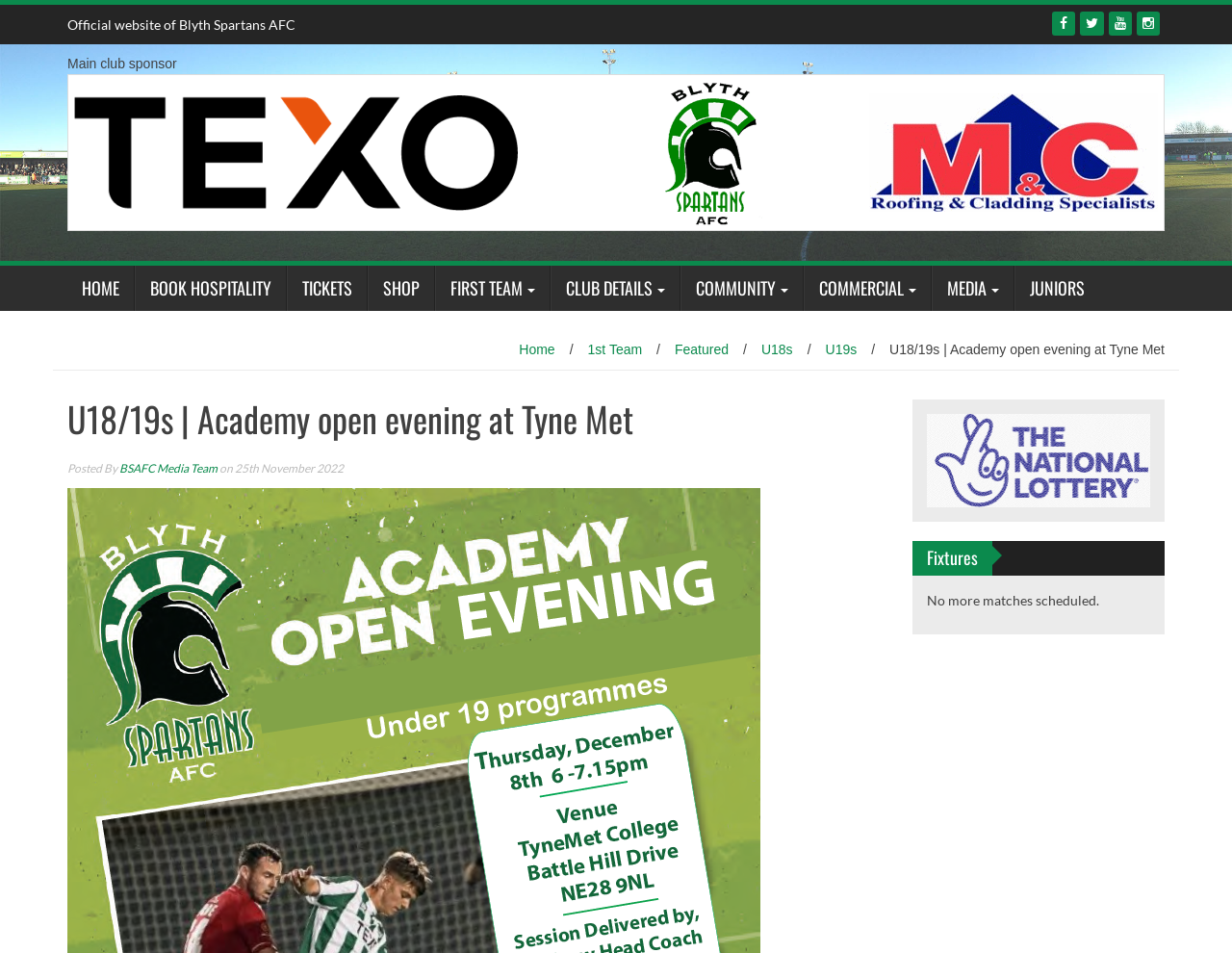Refer to the screenshot and answer the following question in detail:
Who posted the article?

I found the answer by looking at the section below the main heading, where it says 'Posted By BSAFC Media Team'.